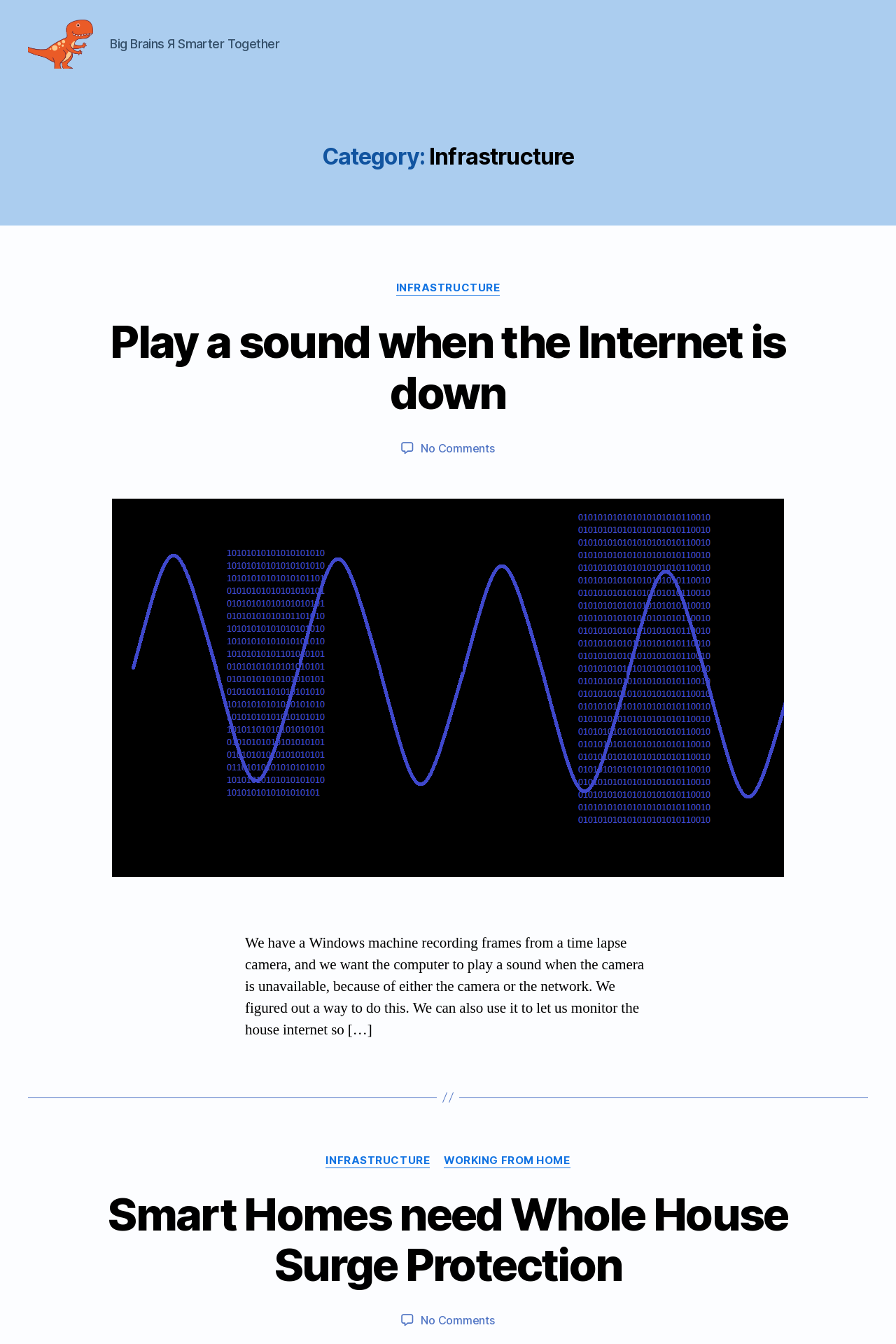Please specify the bounding box coordinates of the region to click in order to perform the following instruction: "Read the 'Smart Homes need Whole House Surge Protection' article".

[0.109, 0.895, 0.891, 0.971]